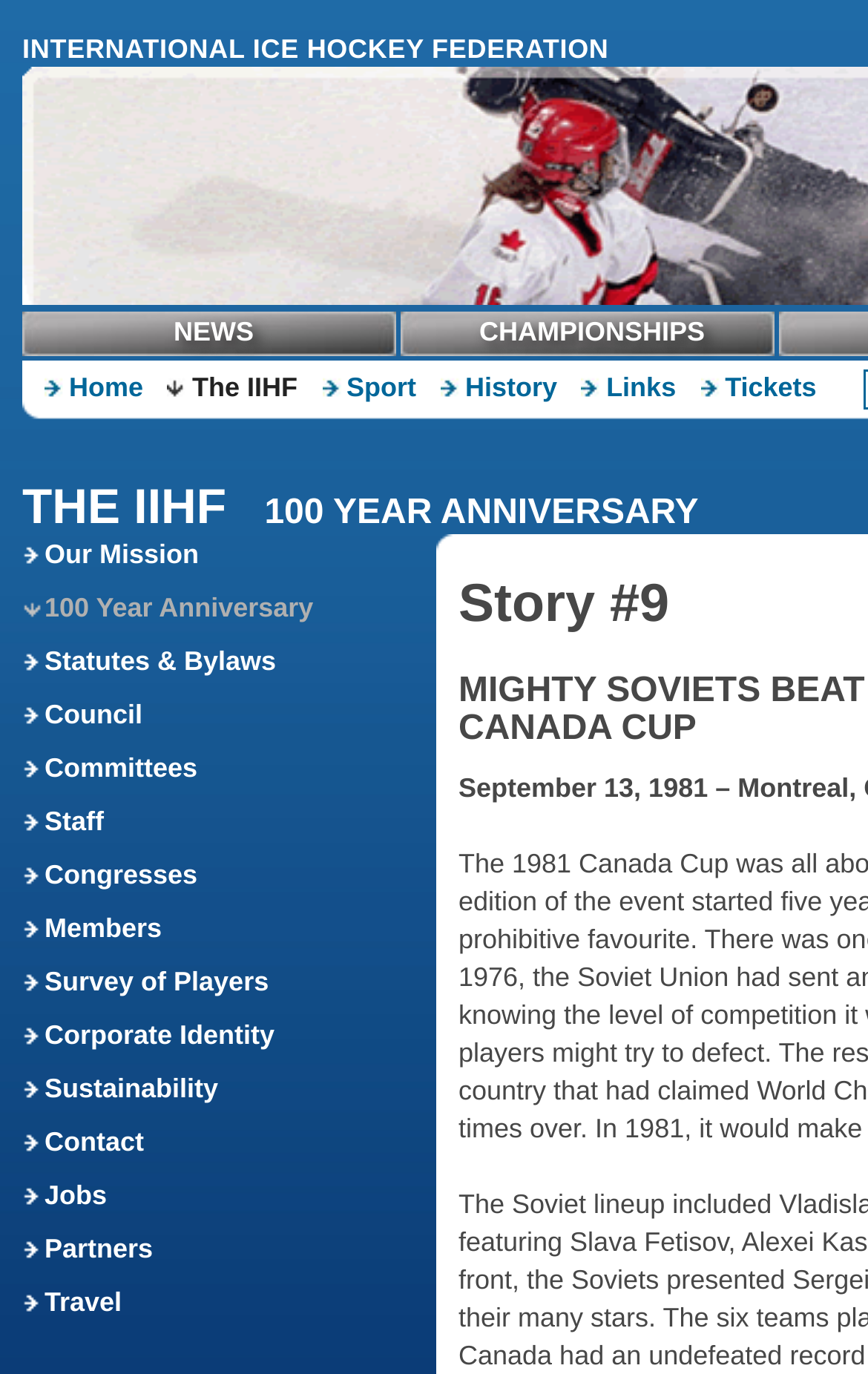Answer the following query with a single word or phrase:
What is the text of the link below 'Our Mission'?

100 Year Anniversary